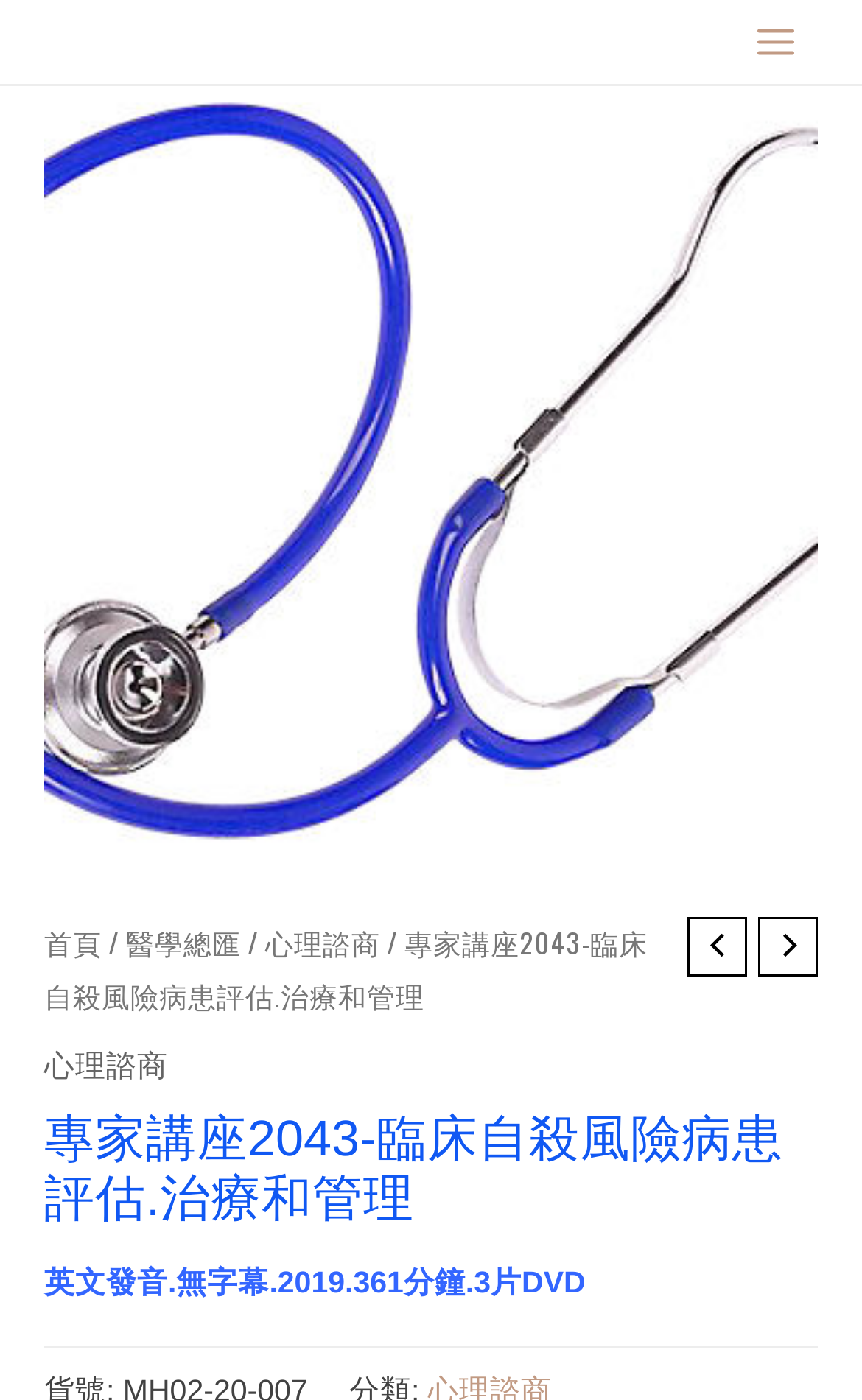Locate the bounding box coordinates of the element that should be clicked to fulfill the instruction: "view the expert lecture on clinical suicide risk assessment".

[0.051, 0.792, 0.949, 0.879]